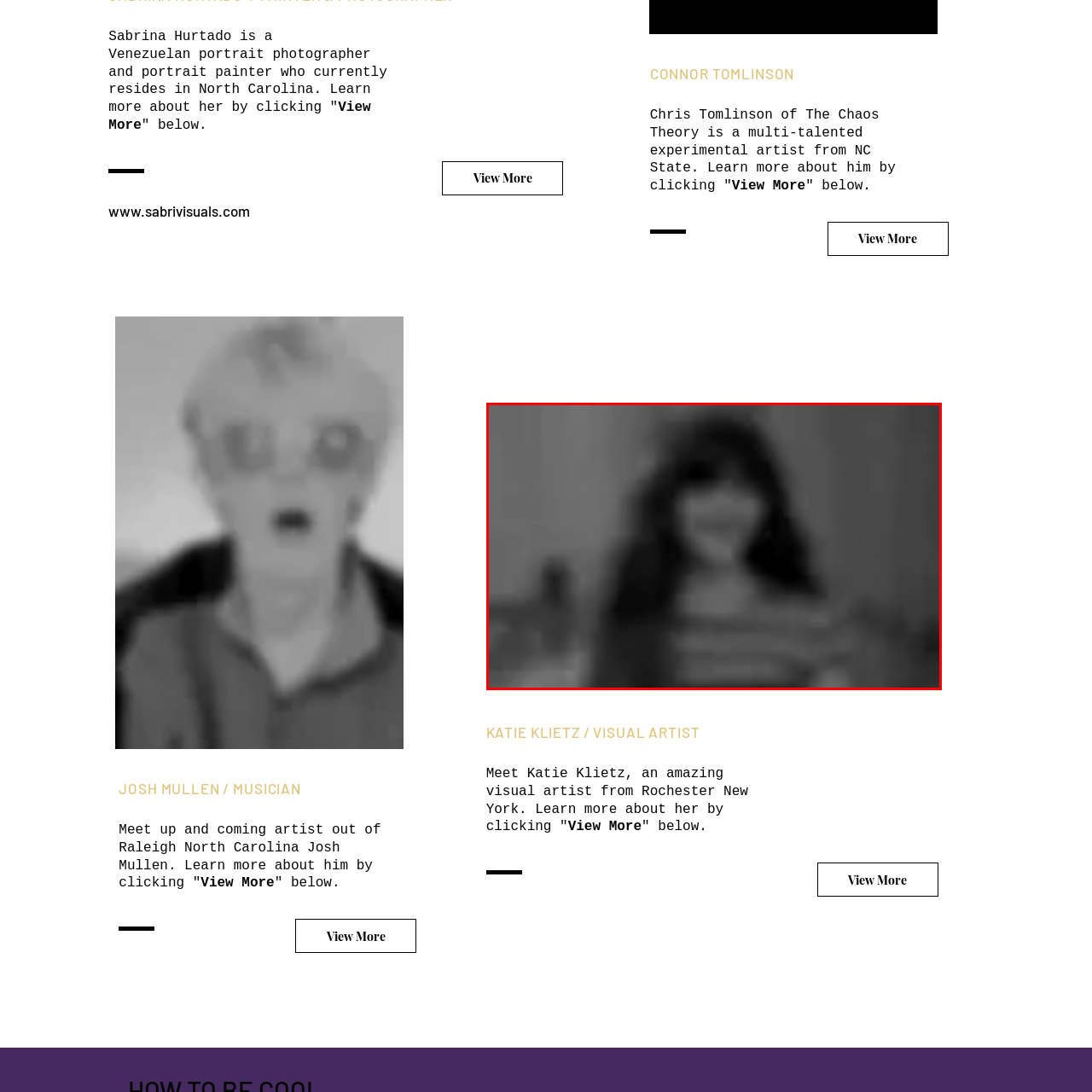Provide an in-depth description of the image within the red bounding box.

The image depicts a woman with long, flowing hair and a friendly smile, exuding warmth and creativity. She appears to be in a well-lit indoor setting, which complements her vibrant personality. Accompanying her profile on the webpage is a description that introduces Katie Klietz, a talented visual artist from Rochester, New York. The text encourages viewers to learn more about her work and artistic journey. The image serves to highlight her engaging presence, making it an inviting entry point for those interested in exploring her contributions to the art world.